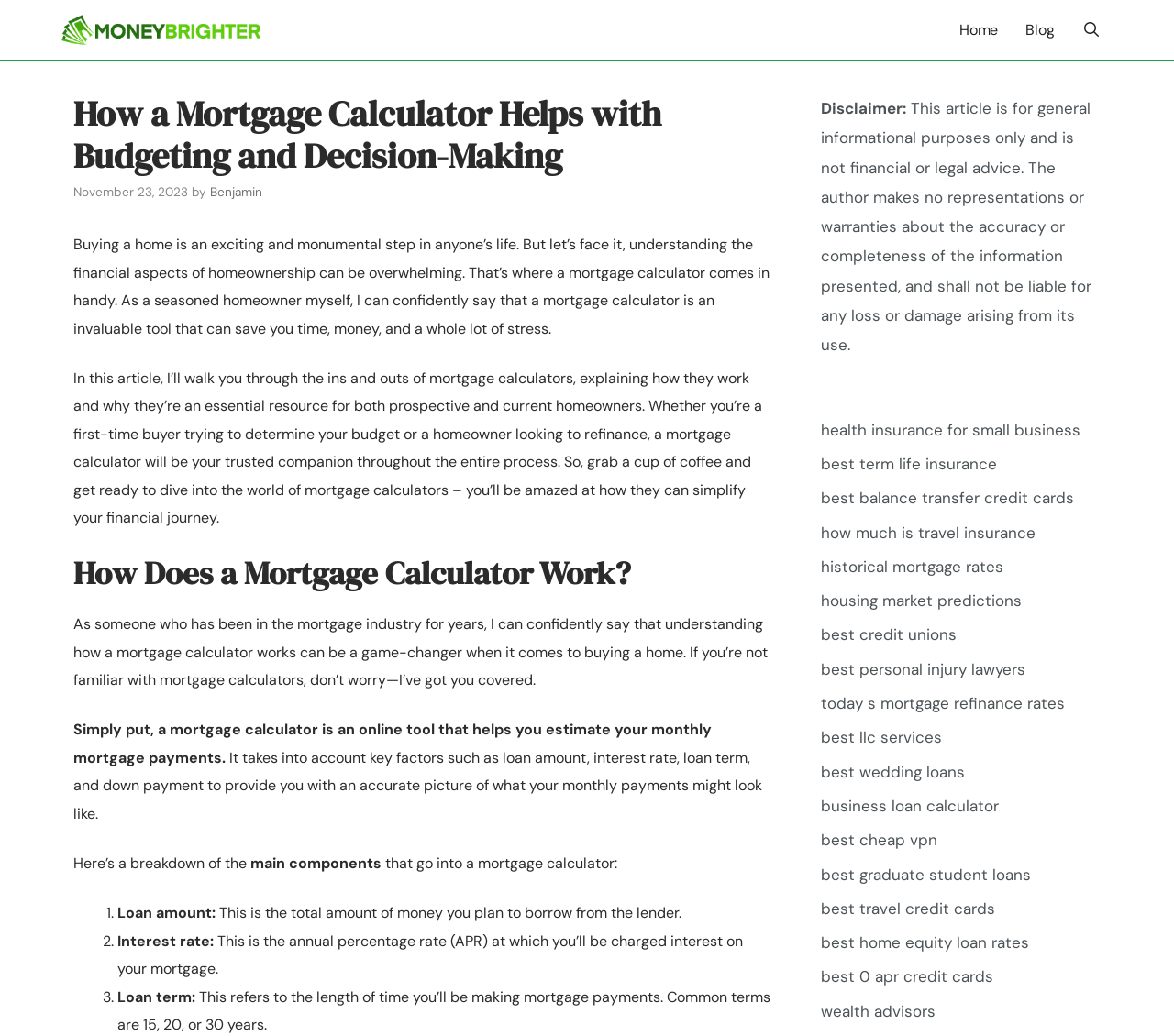Specify the bounding box coordinates of the area to click in order to follow the given instruction: "Click on the 'Benjamin' link."

[0.179, 0.178, 0.223, 0.193]